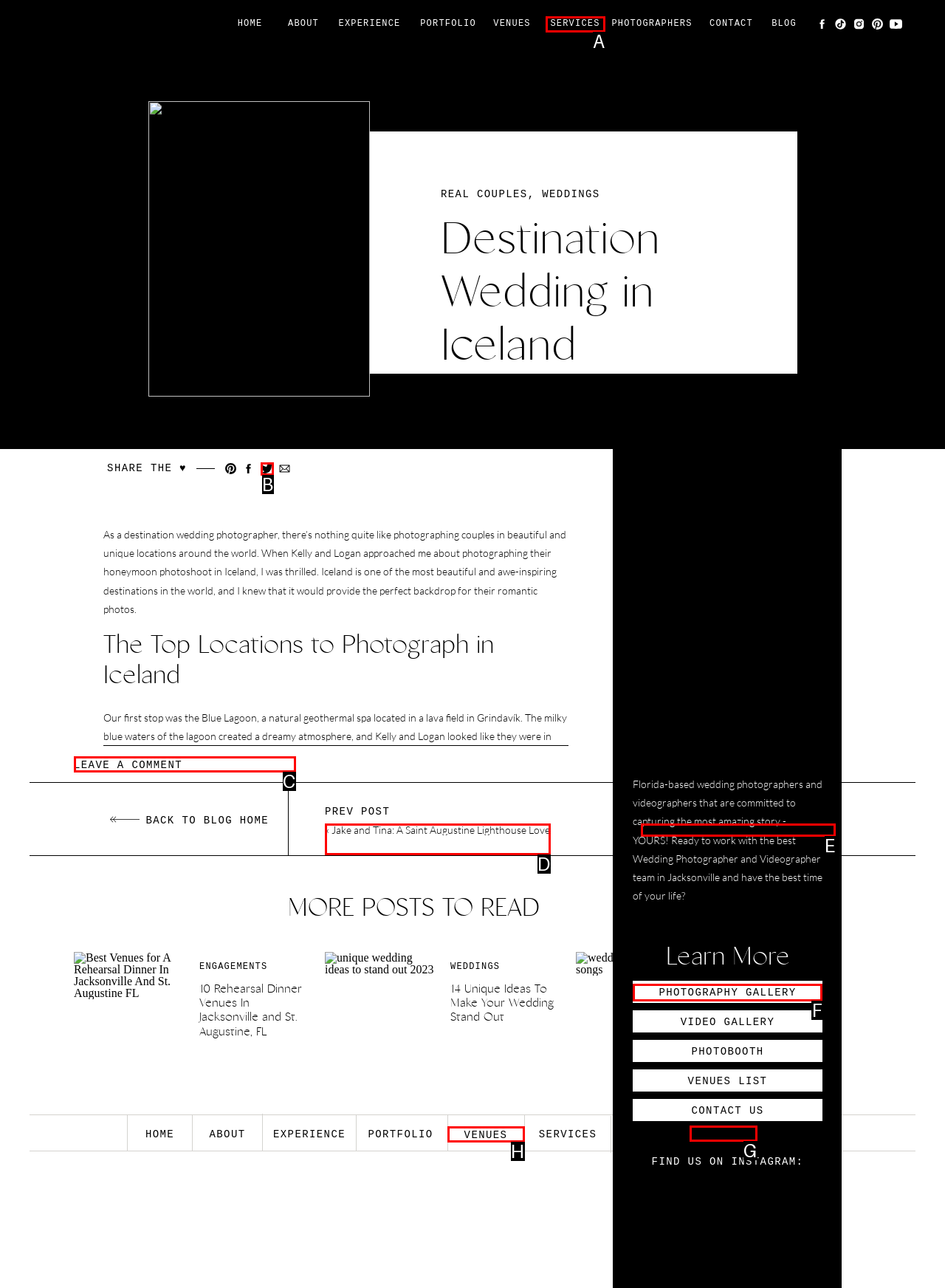Tell me which one HTML element I should click to complete the following task: Check the 'PHOTOGRAPHY GALLERY' Answer with the option's letter from the given choices directly.

F